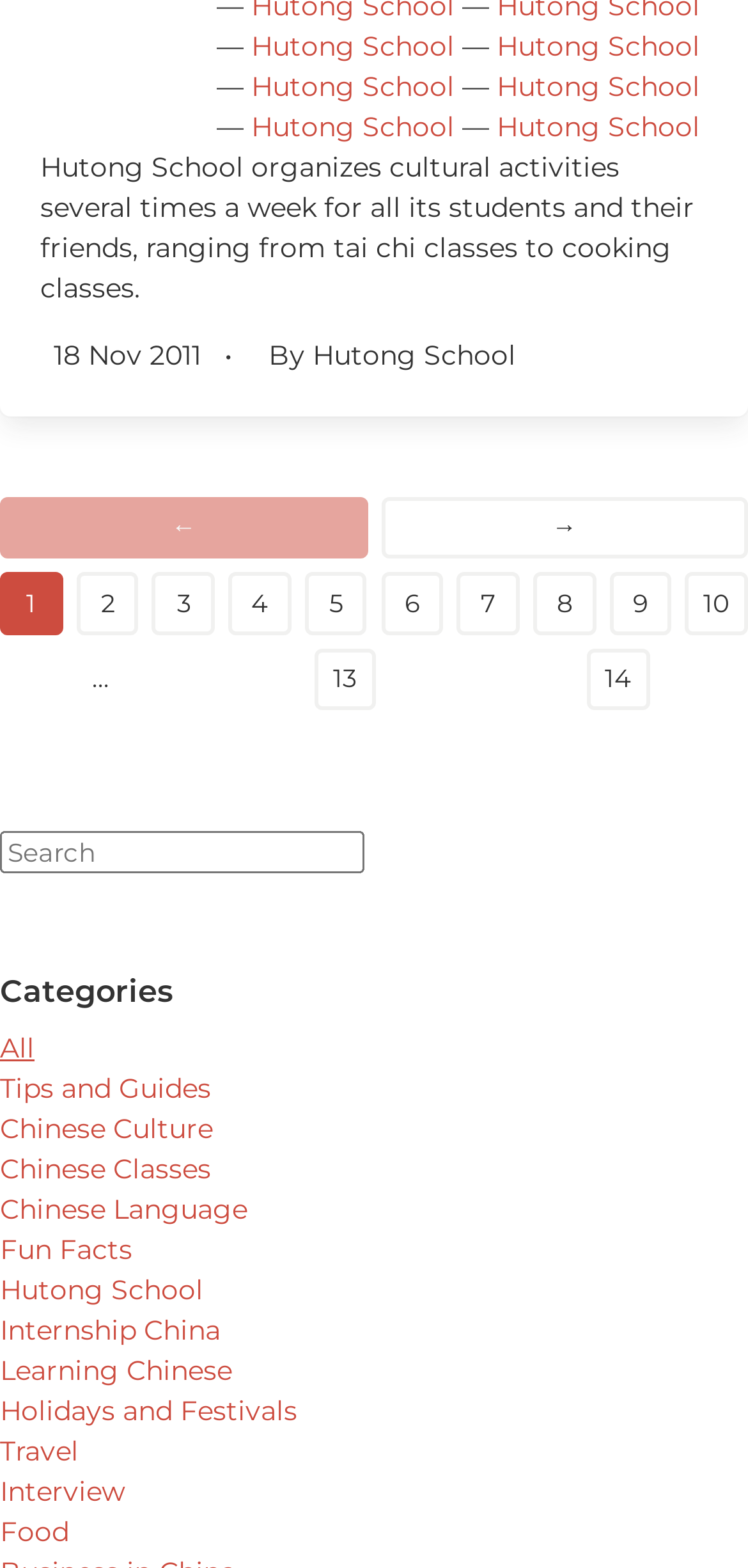Pinpoint the bounding box coordinates of the element to be clicked to execute the instruction: "Go to page 3".

[0.204, 0.365, 0.287, 0.405]